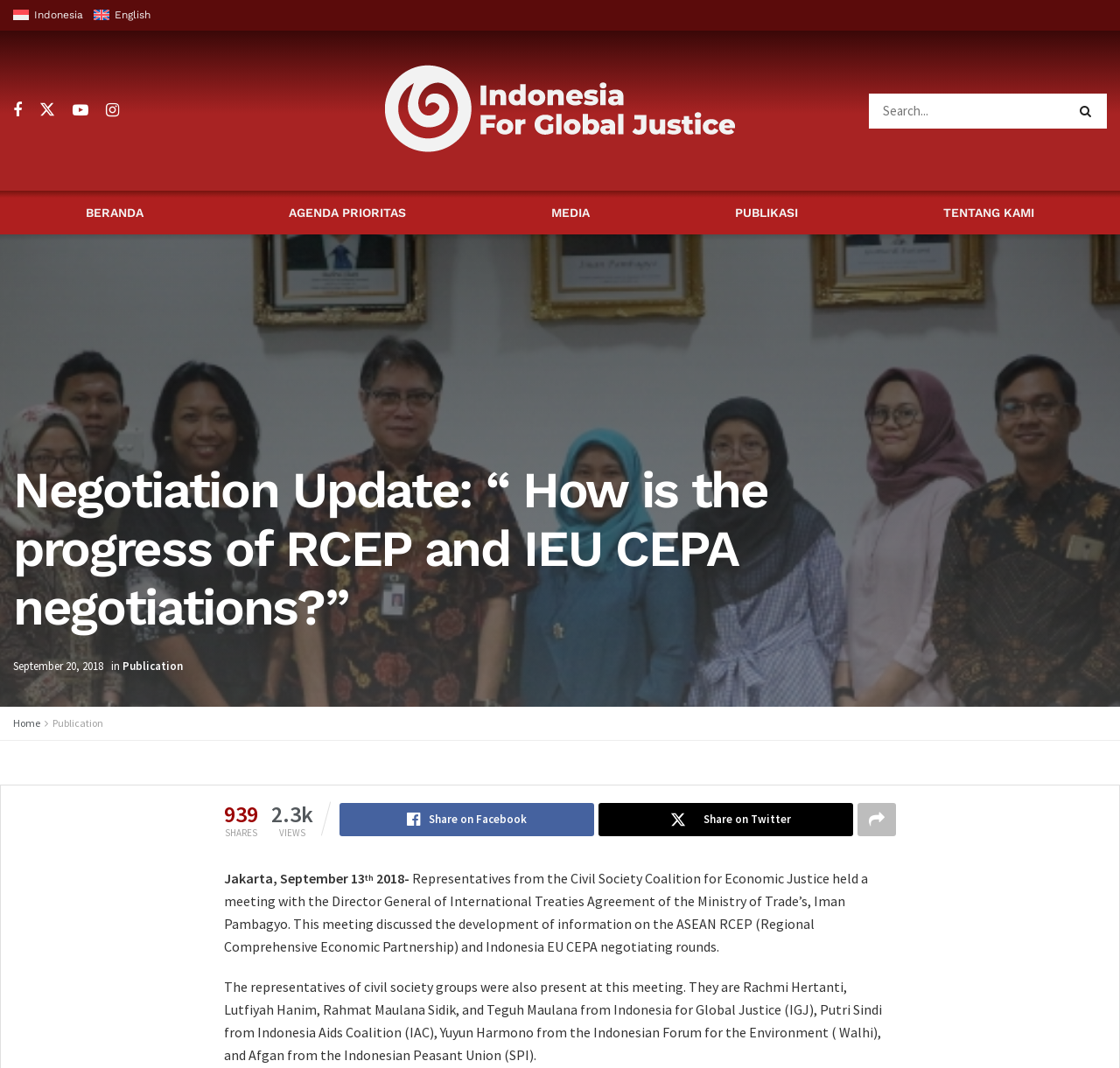Select the bounding box coordinates of the element I need to click to carry out the following instruction: "Share on Facebook".

[0.303, 0.752, 0.53, 0.783]